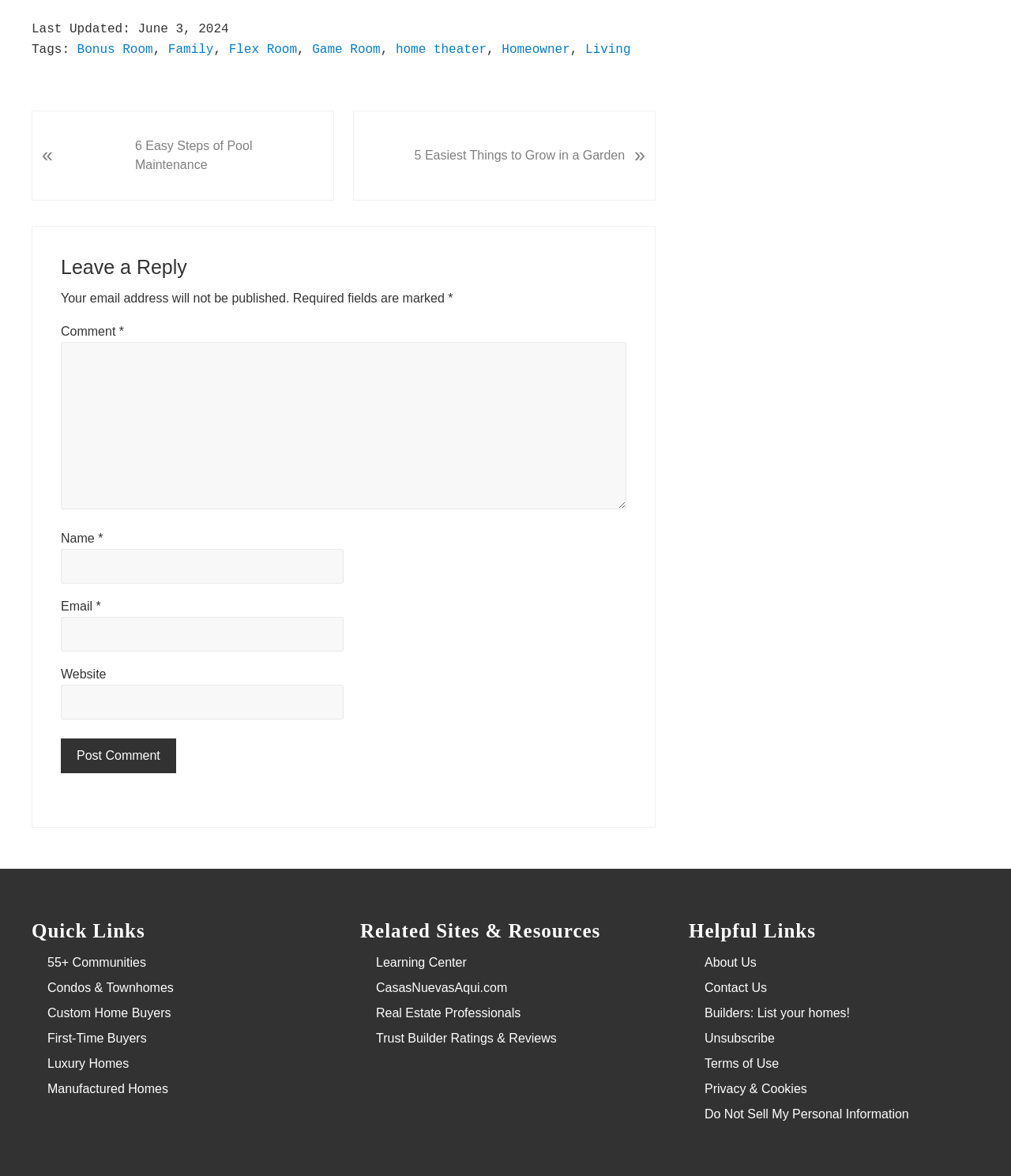Please determine the bounding box coordinates of the clickable area required to carry out the following instruction: "Leave a comment". The coordinates must be four float numbers between 0 and 1, represented as [left, top, right, bottom].

[0.06, 0.276, 0.118, 0.288]